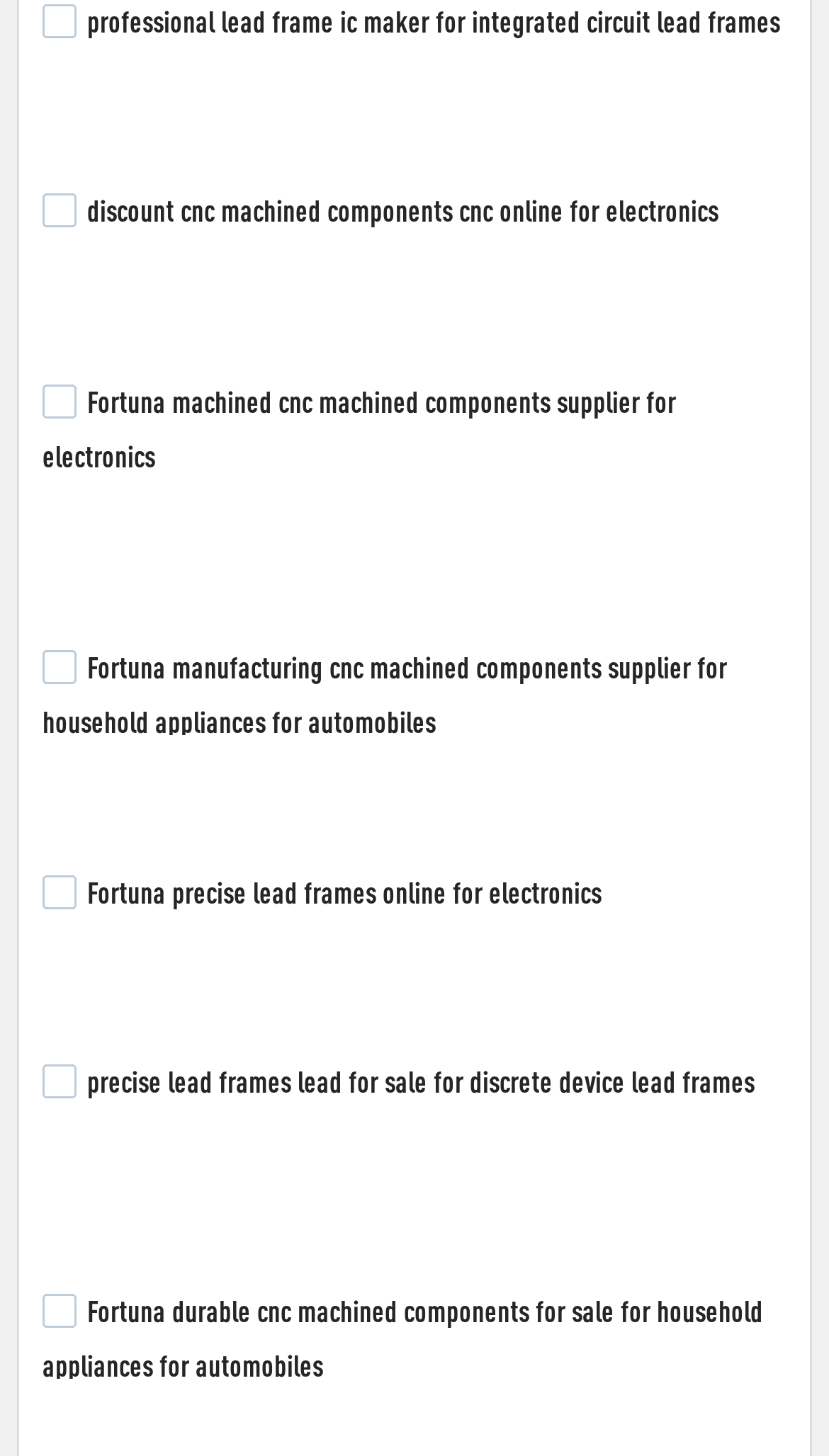Please identify the bounding box coordinates of the element's region that I should click in order to complete the following instruction: "Visit the professional lead frame IC maker website". The bounding box coordinates consist of four float numbers between 0 and 1, i.e., [left, top, right, bottom].

[0.105, 0.002, 0.941, 0.026]